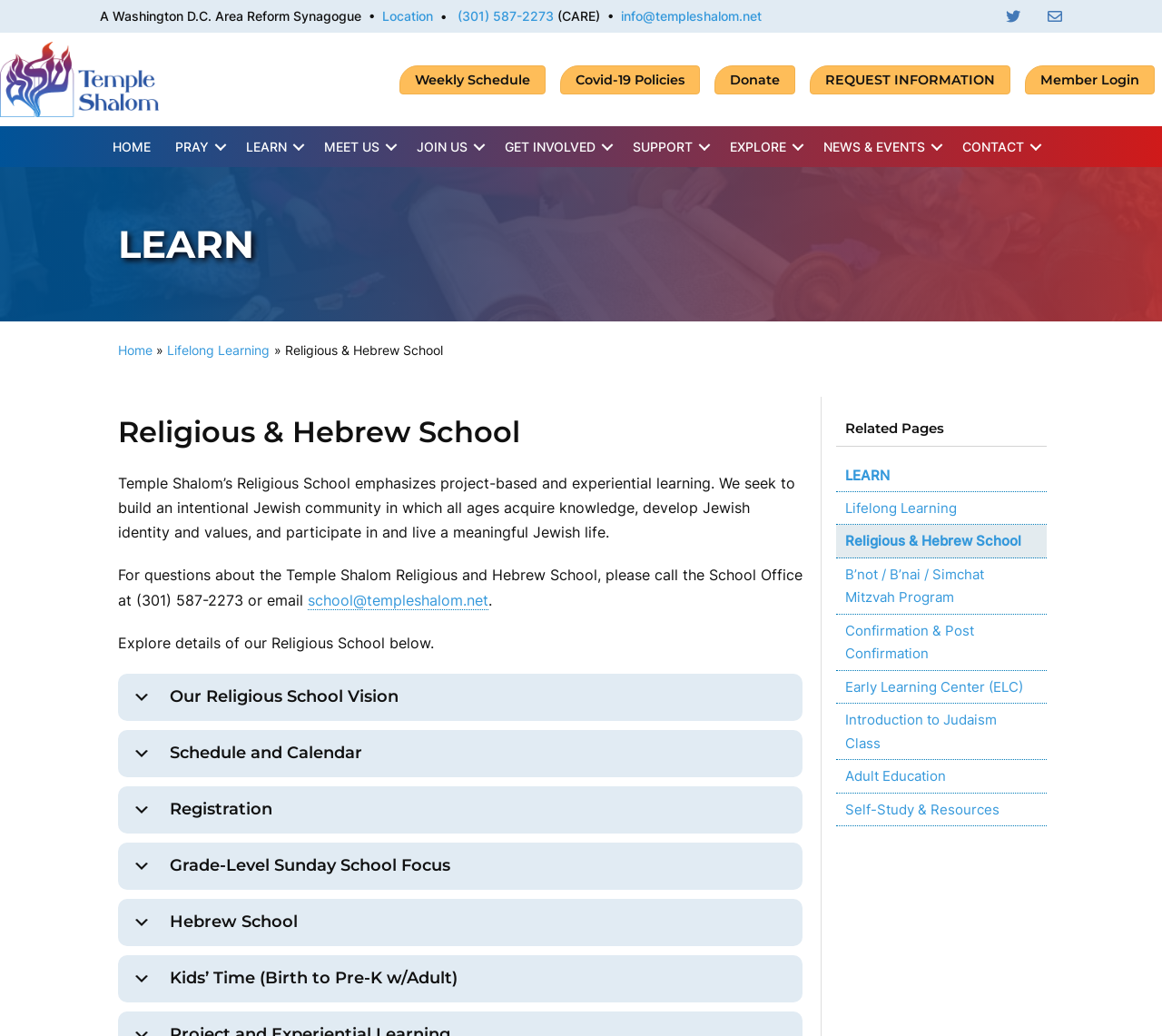Pinpoint the bounding box coordinates of the area that should be clicked to complete the following instruction: "Click the 'LEARN' link". The coordinates must be given as four float numbers between 0 and 1, i.e., [left, top, right, bottom].

[0.201, 0.126, 0.267, 0.158]